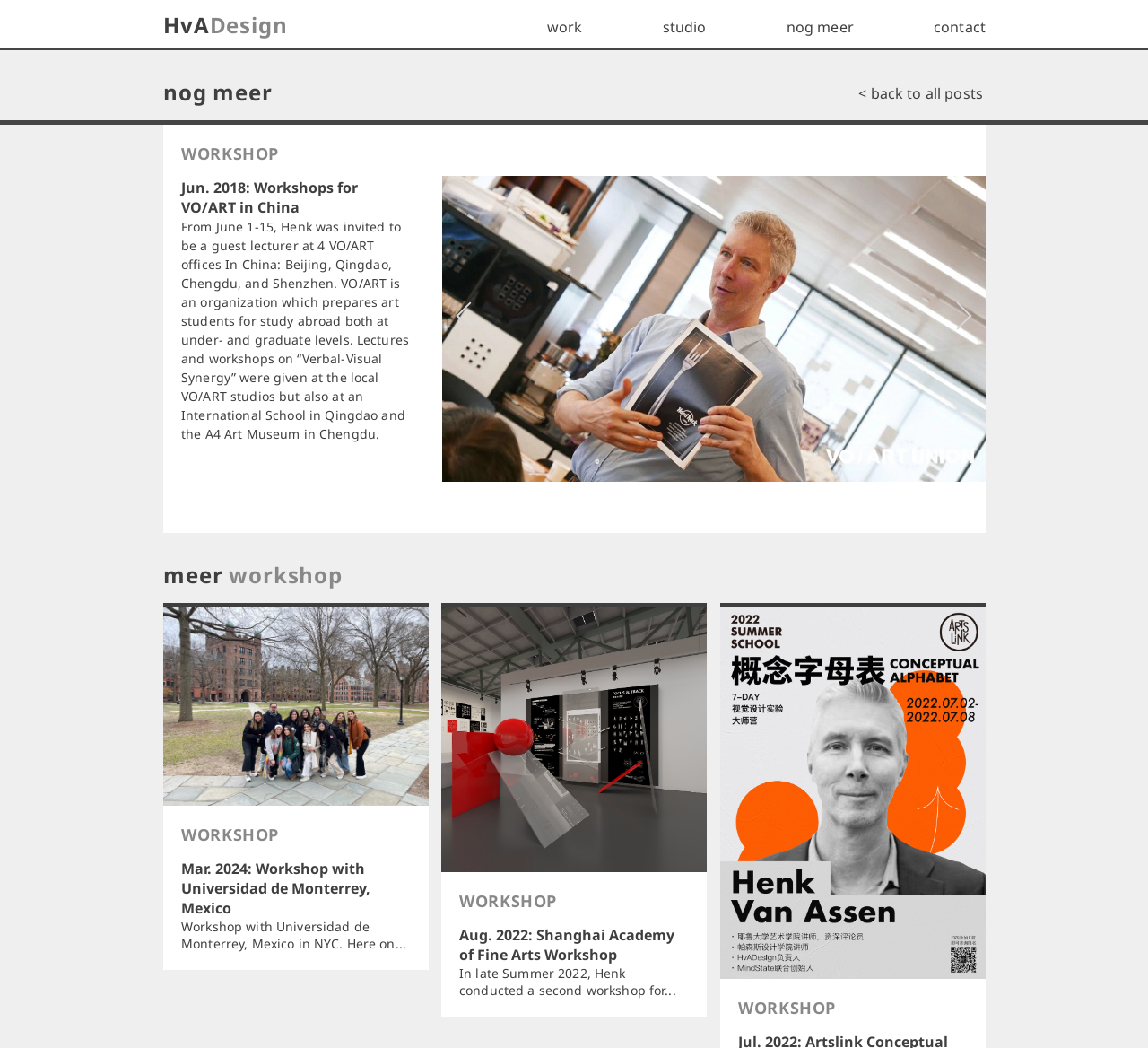Using the provided description HvADesign, find the bounding box coordinates for the UI element. Provide the coordinates in (top-left x, top-left y, bottom-right x, bottom-right y) format, ensuring all values are between 0 and 1.

[0.142, 0.0, 0.25, 0.048]